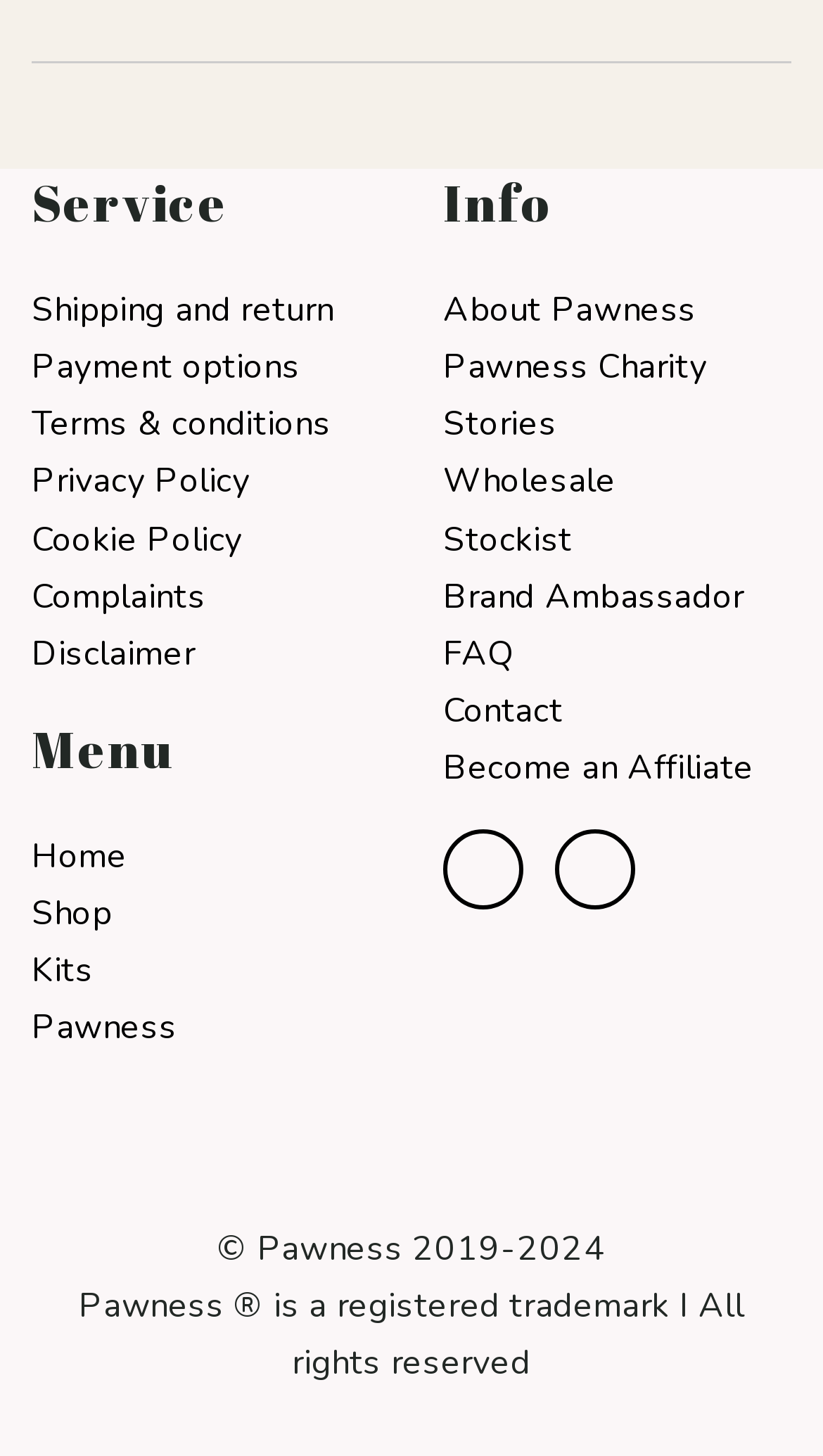Specify the bounding box coordinates for the region that must be clicked to perform the given instruction: "Search for something".

None